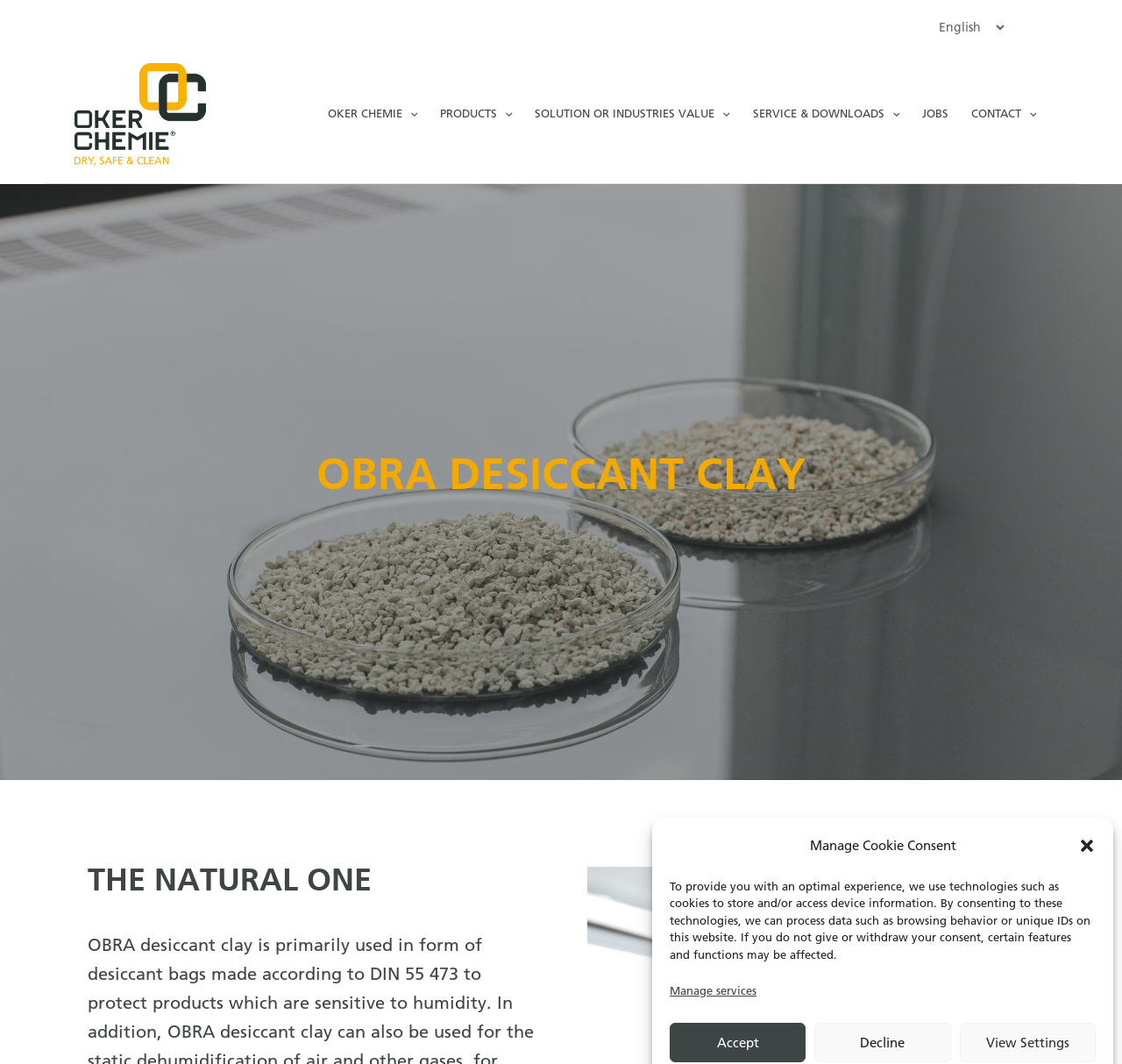Can you find the bounding box coordinates of the area I should click to execute the following instruction: "Go to Oder Chemie"?

[0.066, 0.096, 0.184, 0.116]